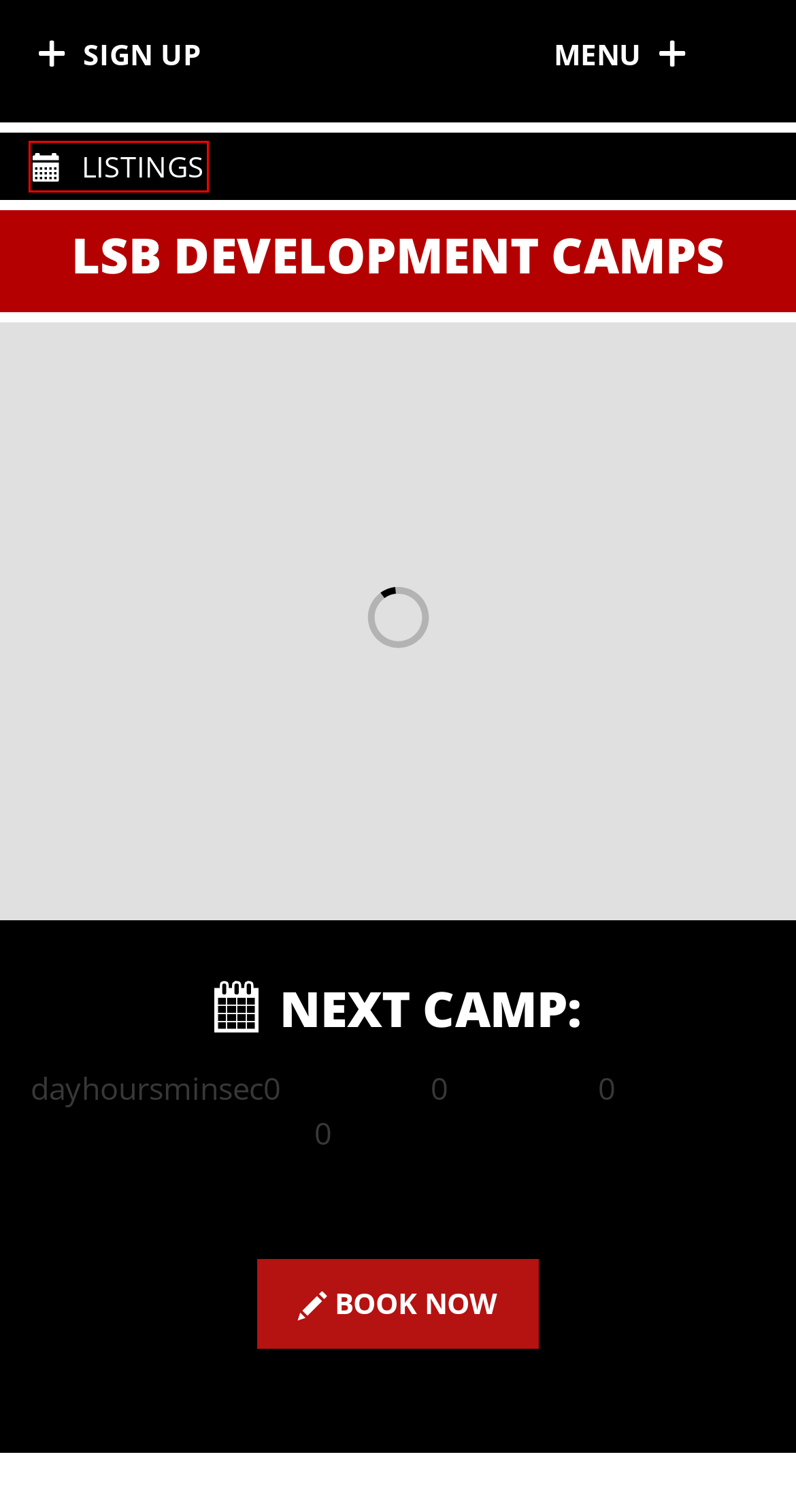Analyze the given webpage screenshot and identify the UI element within the red bounding box. Select the webpage description that best matches what you expect the new webpage to look like after clicking the element. Here are the candidates:
A. LSB ACADEMIES – London School Of Basketball
B. LSB CAMP BOOKINGS – London School Of Basketball
C. VENUES – London School Of Basketball
D. London School Of Basketball – Learn To Play – The Right Way
E. HIRE A COACH – London School Of Basketball
F. HOOPSTARS – London School Of Basketball
G. INTERNATIONAL CAMPS – London School Of Basketball
H. LSB SAFEGUARDING – London School Of Basketball

B